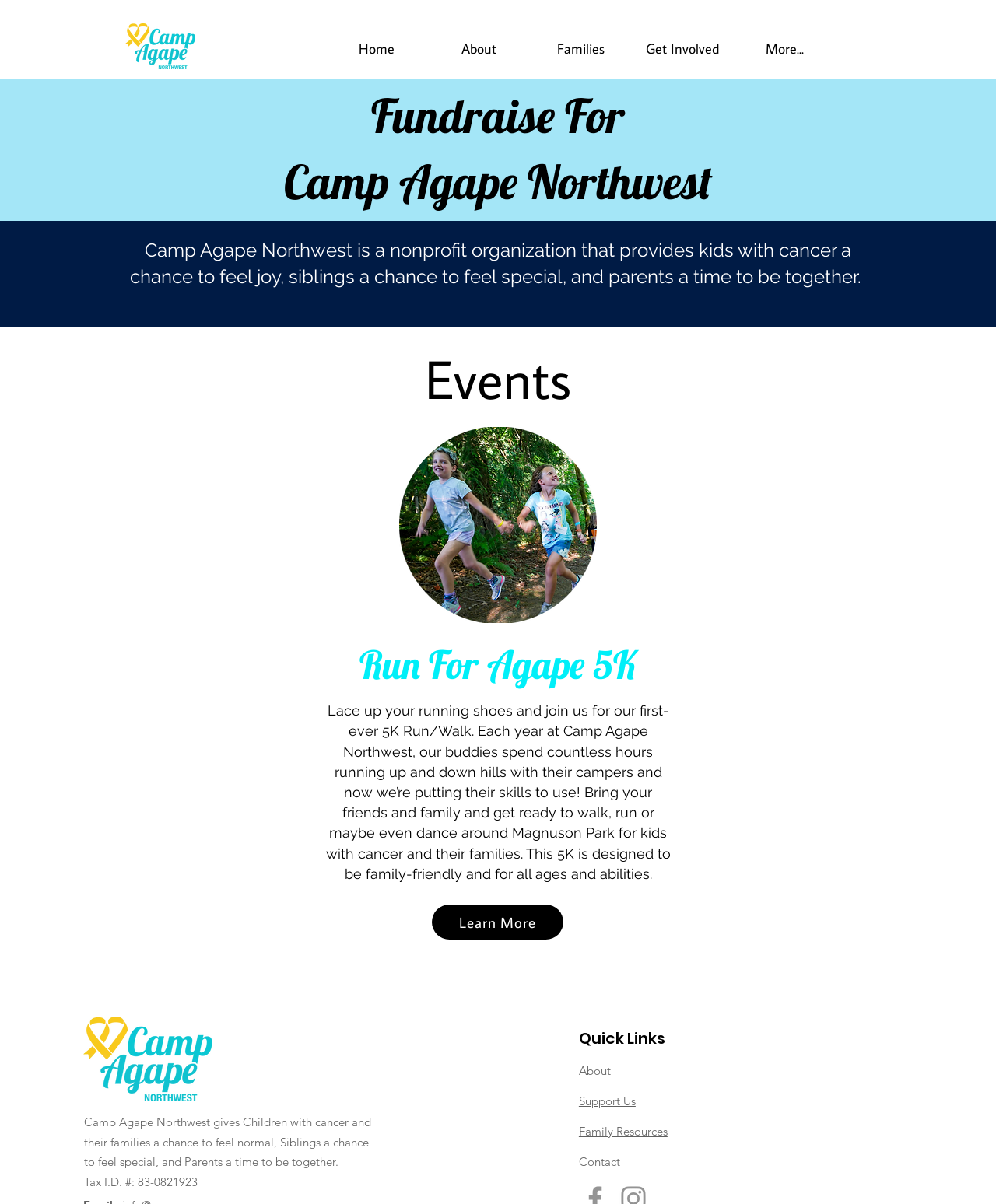Deliver a detailed narrative of the webpage's visual and textual elements.

The webpage is focused on fundraising for Camp Agape Northwest, a nonprofit organization that provides a place of respite for families with children who have cancer. At the top left corner, there is a web logo, which is also repeated at the bottom left corner. 

A navigation menu is situated at the top center, featuring links to "Home", "About", "Families", "Get Involved", and "More...". 

The main content area is divided into sections. The first section has a heading "Fundraise For Camp Agape Northwest" and a brief description of the organization's mission. Below this, there is a section with a heading "Events" and an image of "RFA.png". 

Underneath, there is a section dedicated to the "Run For Agape 5K" event, featuring a heading, a detailed description of the event, and a "Learn More" link. 

At the bottom of the page, there are three lines of text describing the organization's mission, followed by a "Tax I.D. #" and its corresponding number. 

To the right of this, there is a "Quick Links" section with links to "About", "Support Us", "Family Resources", and "Contact".